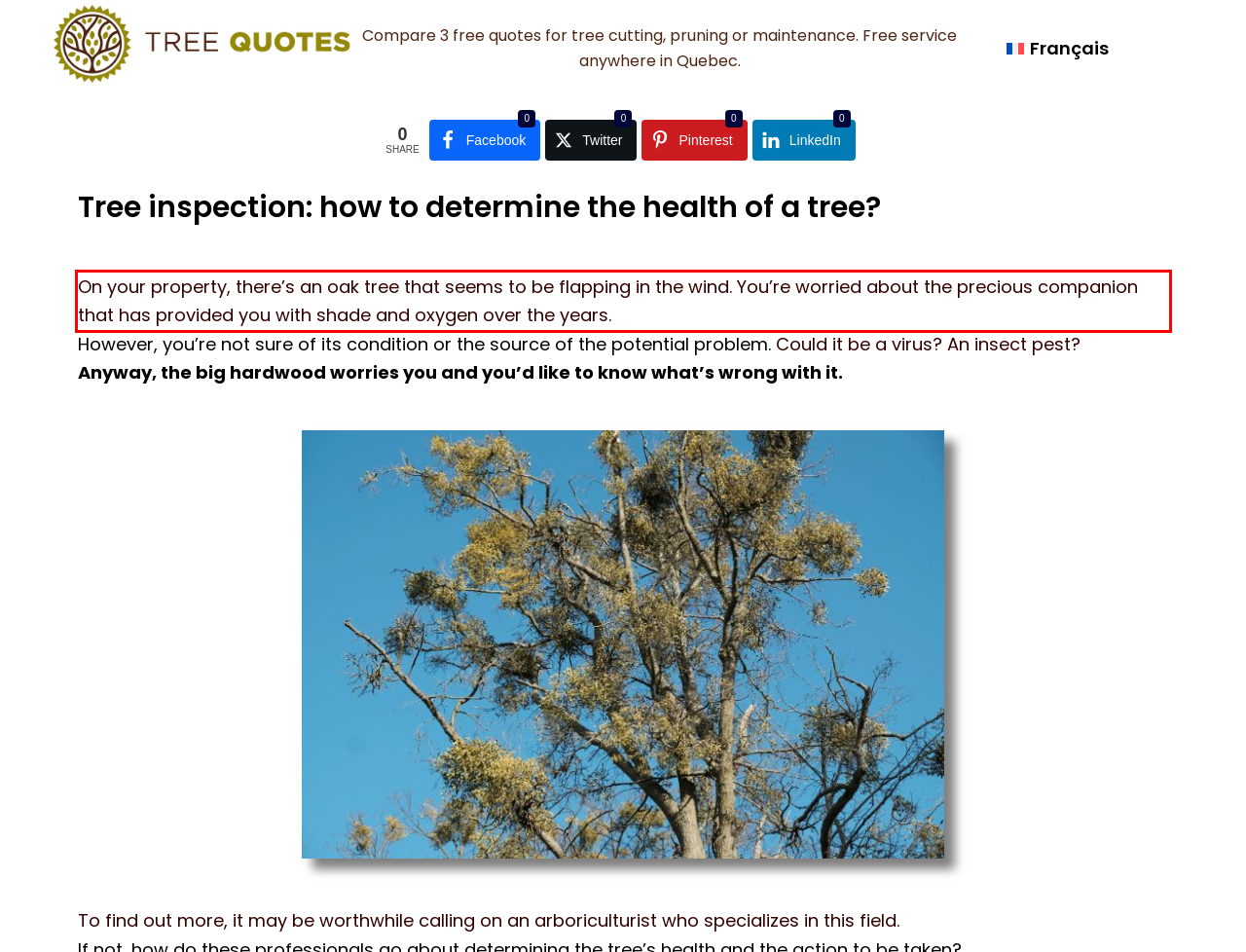Please perform OCR on the text within the red rectangle in the webpage screenshot and return the text content.

On your property, there’s an oak tree that seems to be flapping in the wind. You’re worried about the precious companion that has provided you with shade and oxygen over the years.